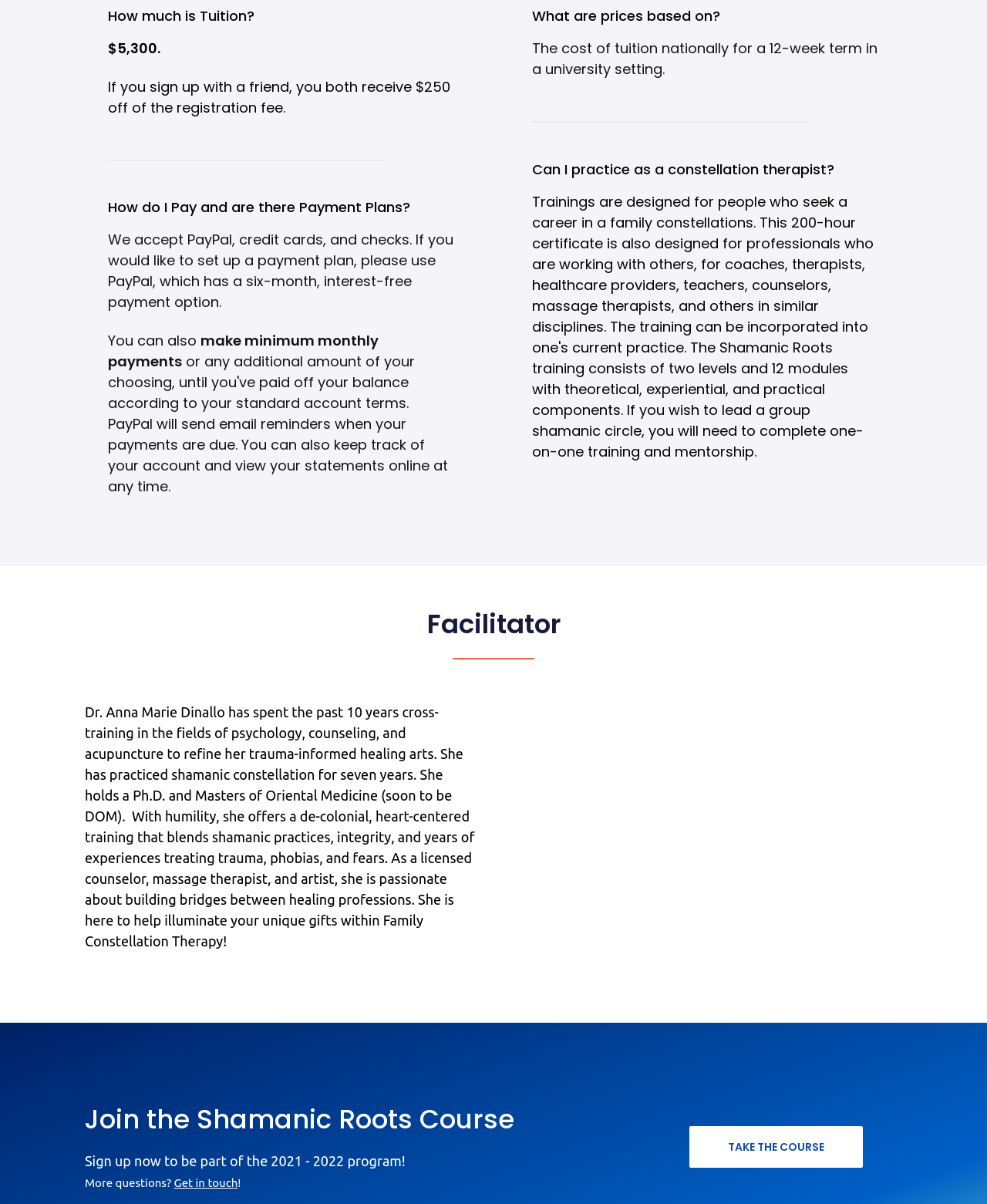Determine the bounding box coordinates for the HTML element described here: "Take the course".

[0.699, 0.935, 0.874, 0.97]